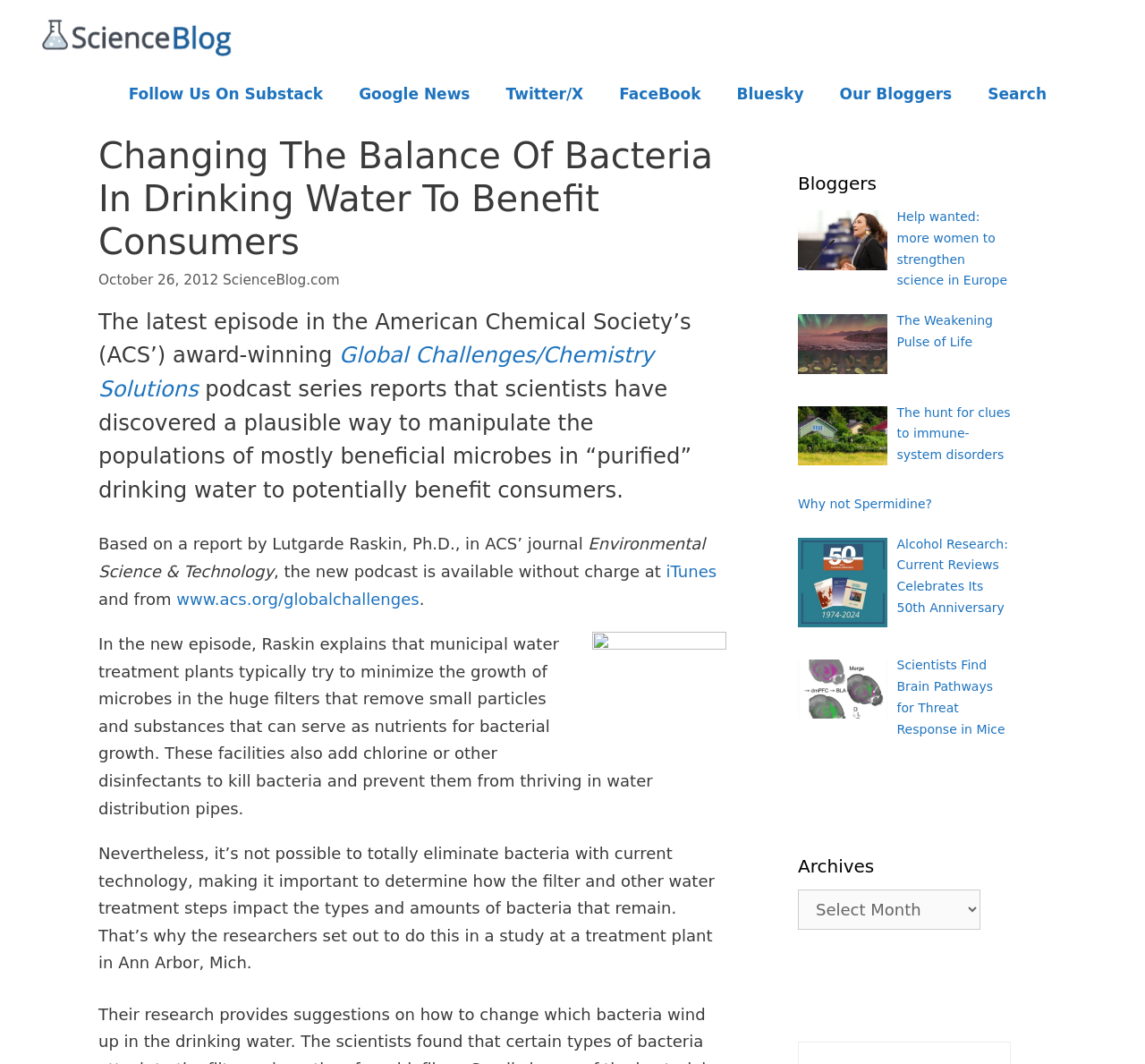Please identify the primary heading of the webpage and give its text content.

Changing The Balance Of Bacteria In Drinking Water To Benefit Consumers